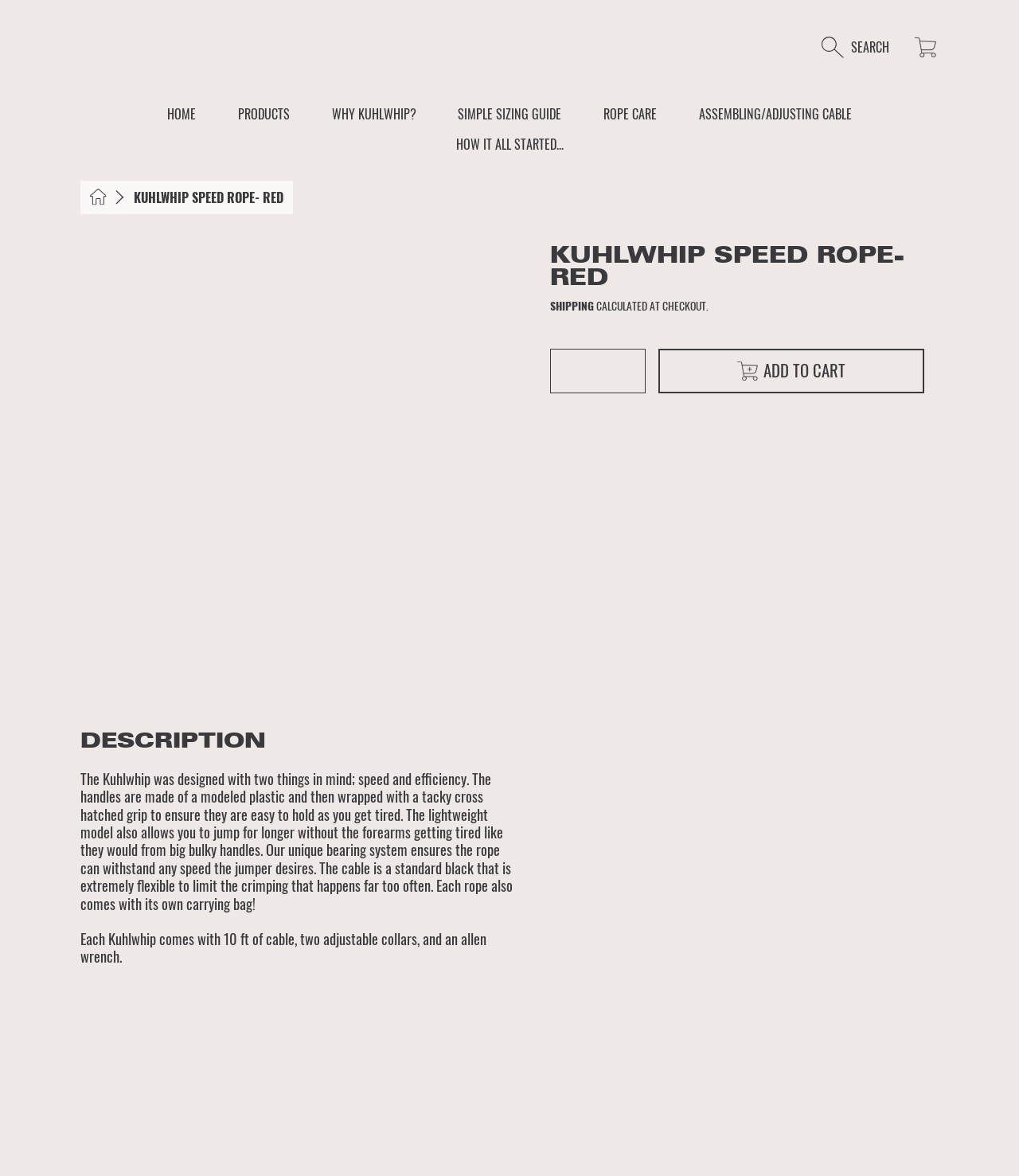What is included with each Kuhlwhip?
Give a detailed response to the question by analyzing the screenshot.

I found the answer by reading the description of the product, which states that each Kuhlwhip comes with 10 ft of cable, two adjustable collars, and an allen wrench.